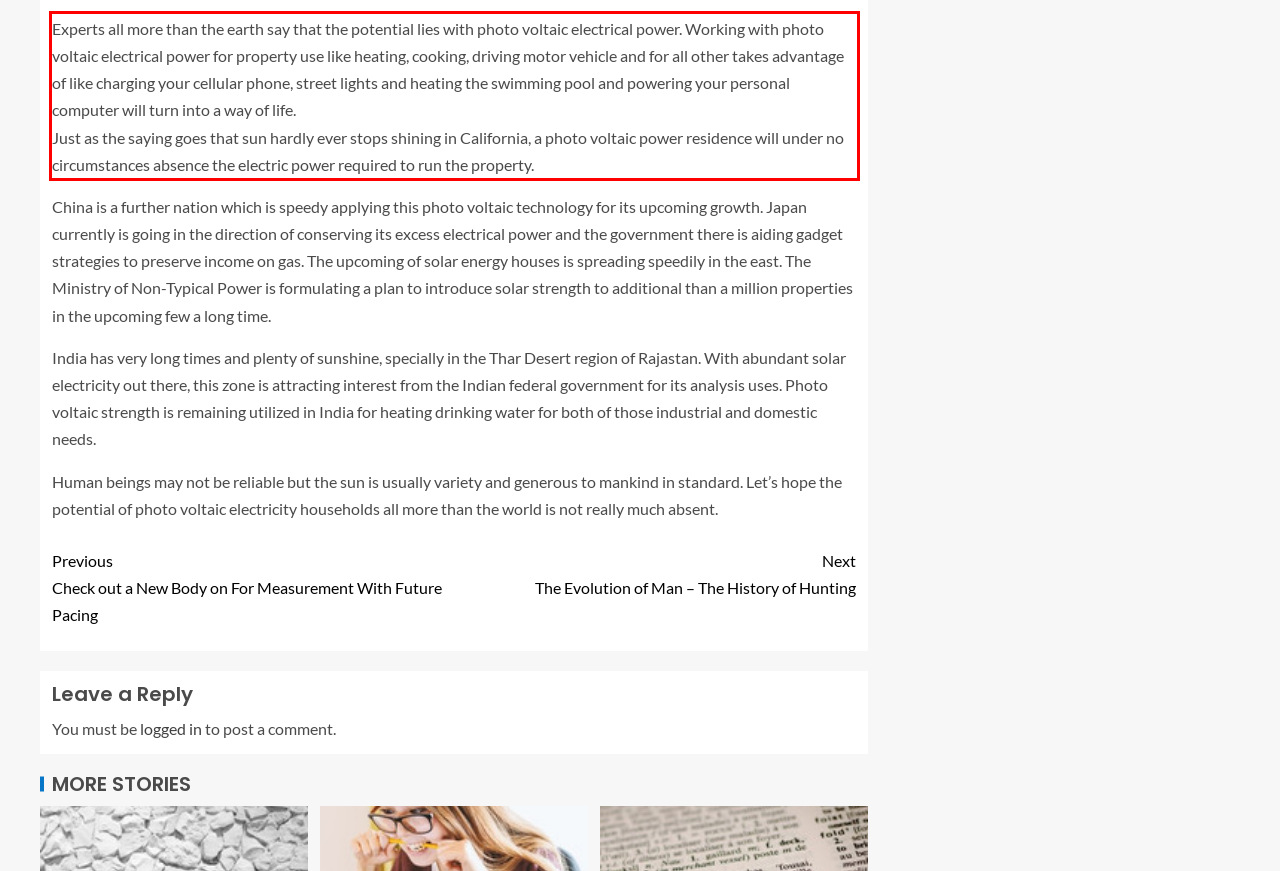With the provided screenshot of a webpage, locate the red bounding box and perform OCR to extract the text content inside it.

Experts all more than the earth say that the potential lies with photo voltaic electrical power. Working with photo voltaic electrical power for property use like heating, cooking, driving motor vehicle and for all other takes advantage of like charging your cellular phone, street lights and heating the swimming pool and powering your personal computer will turn into a way of life. Just as the saying goes that sun hardly ever stops shining in California, a photo voltaic power residence will under no circumstances absence the electric power required to run the property.